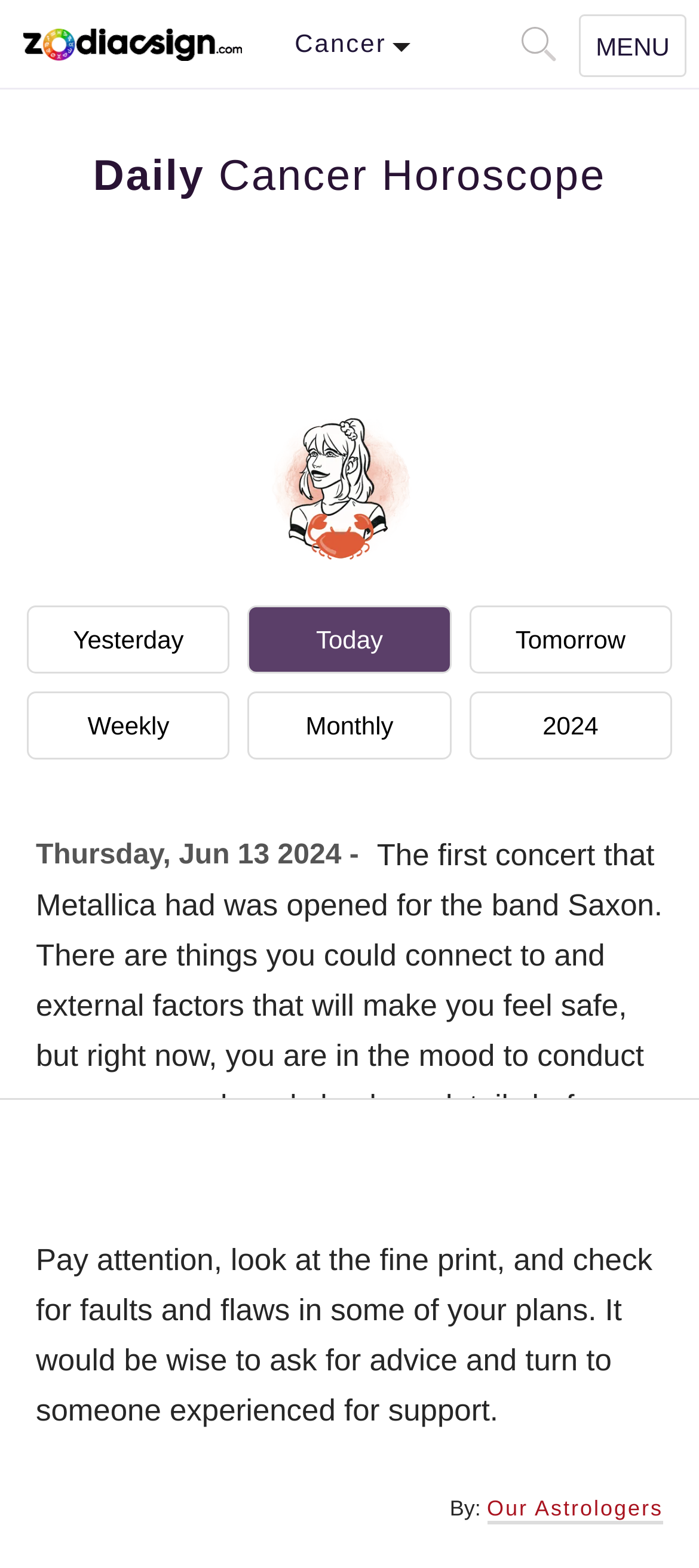Determine the main heading text of the webpage.

Daily Cancer Horoscope